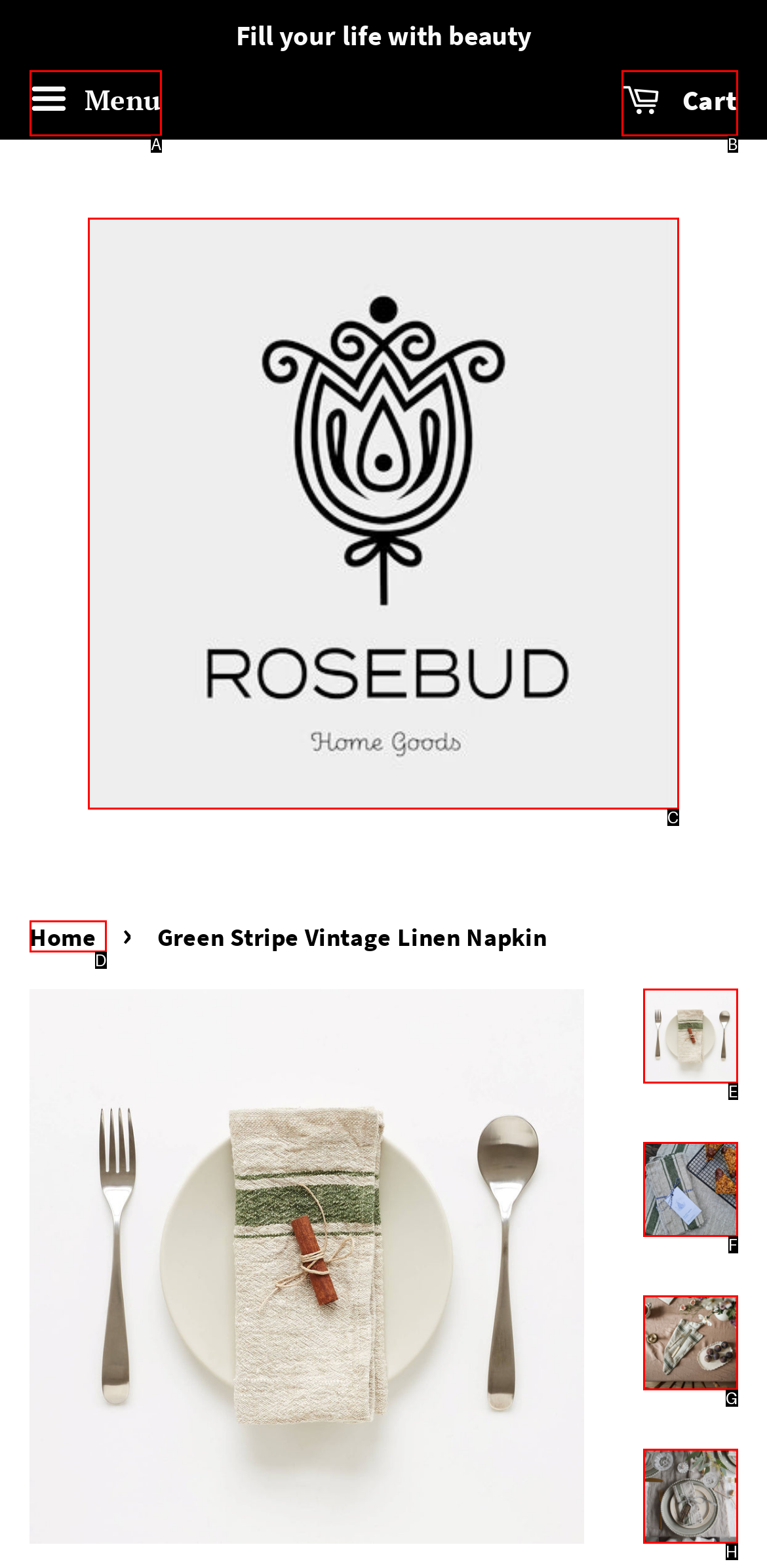Select the correct HTML element to complete the following task: View Rosebud Home Goods
Provide the letter of the choice directly from the given options.

C